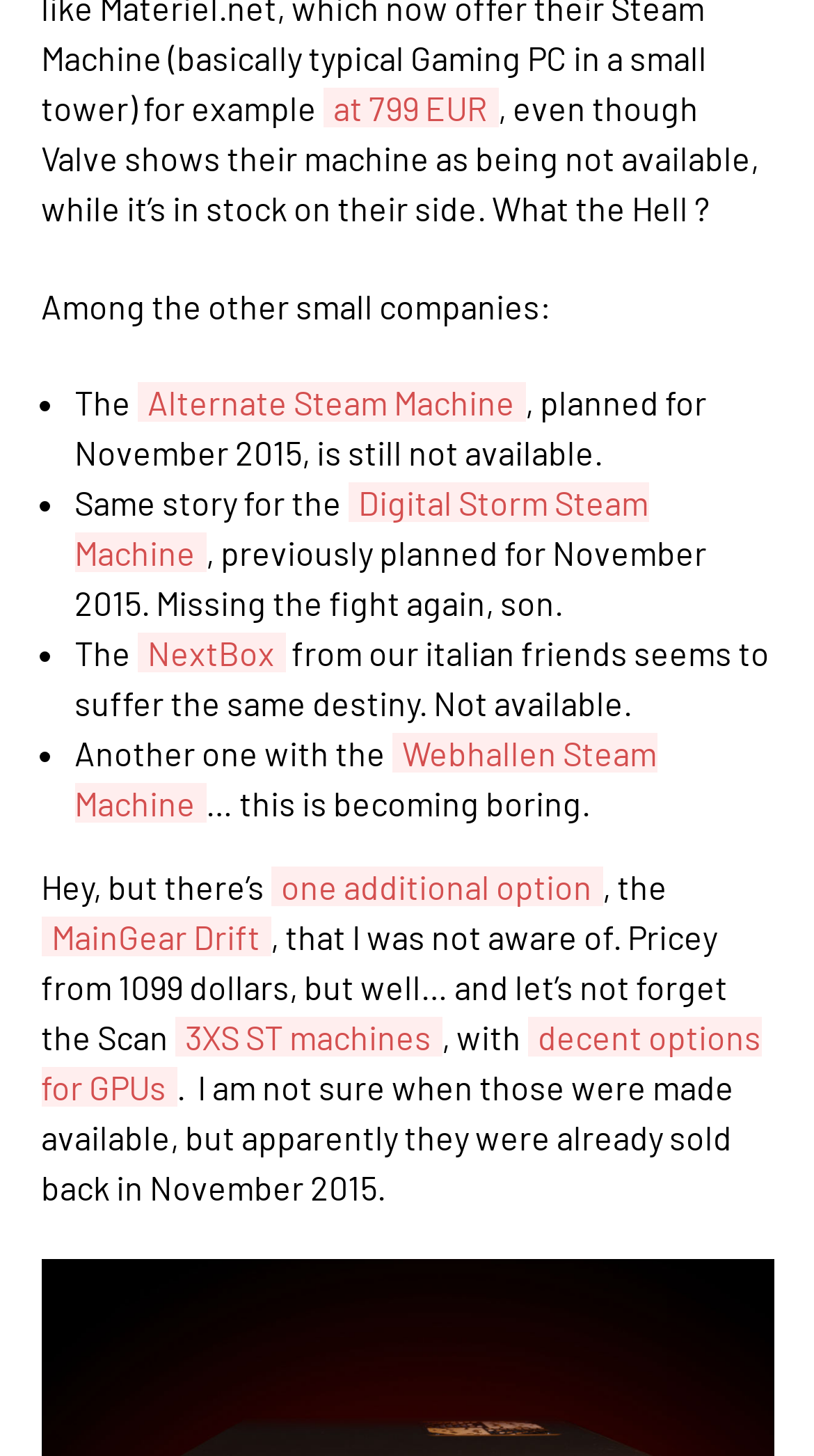Find the bounding box coordinates of the element's region that should be clicked in order to follow the given instruction: "Click the 'NextBox' link". The coordinates should consist of four float numbers between 0 and 1, i.e., [left, top, right, bottom].

[0.168, 0.434, 0.35, 0.462]